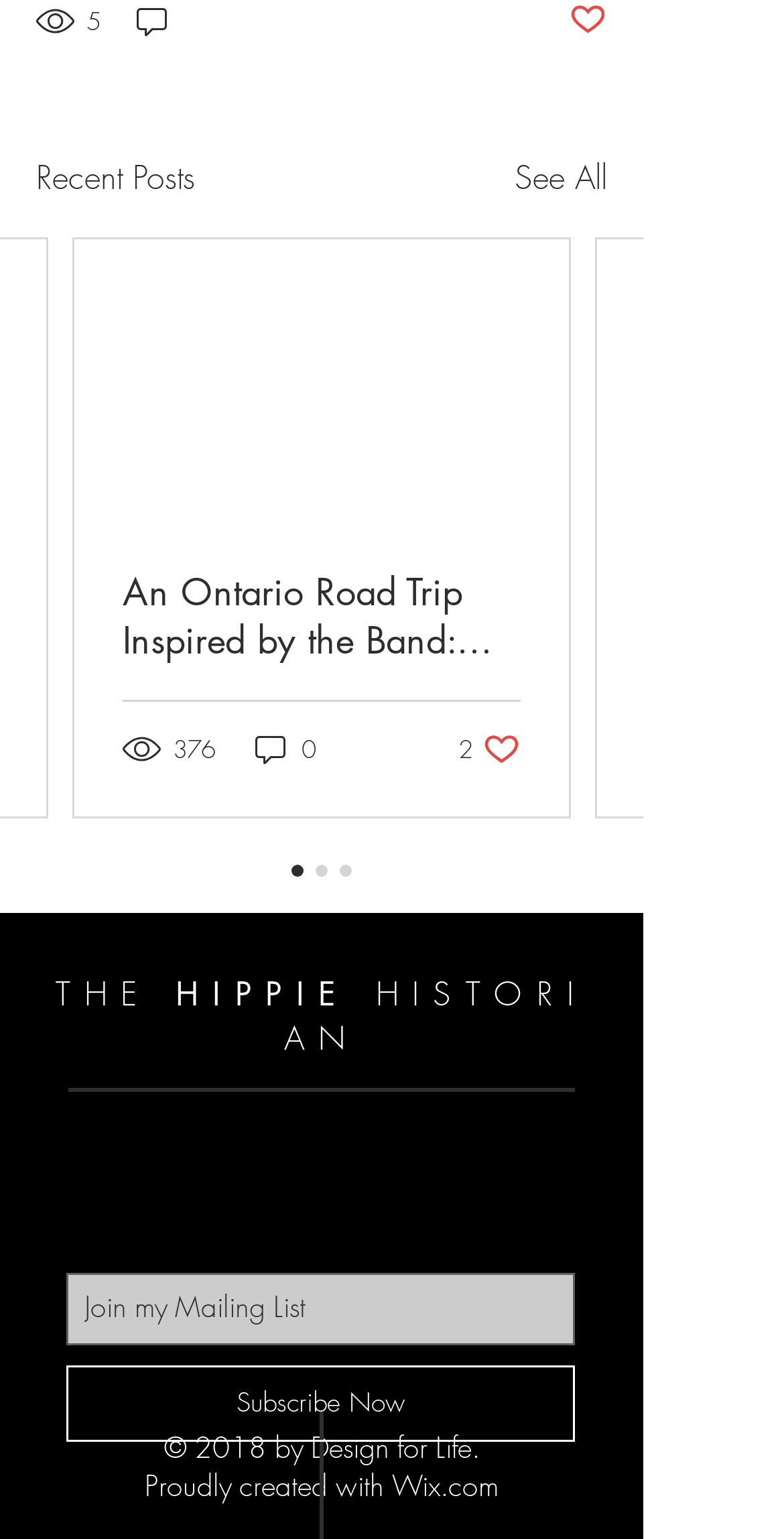Please find the bounding box coordinates of the element's region to be clicked to carry out this instruction: "Click the 'Subscribe Now' button".

[0.085, 0.887, 0.733, 0.936]